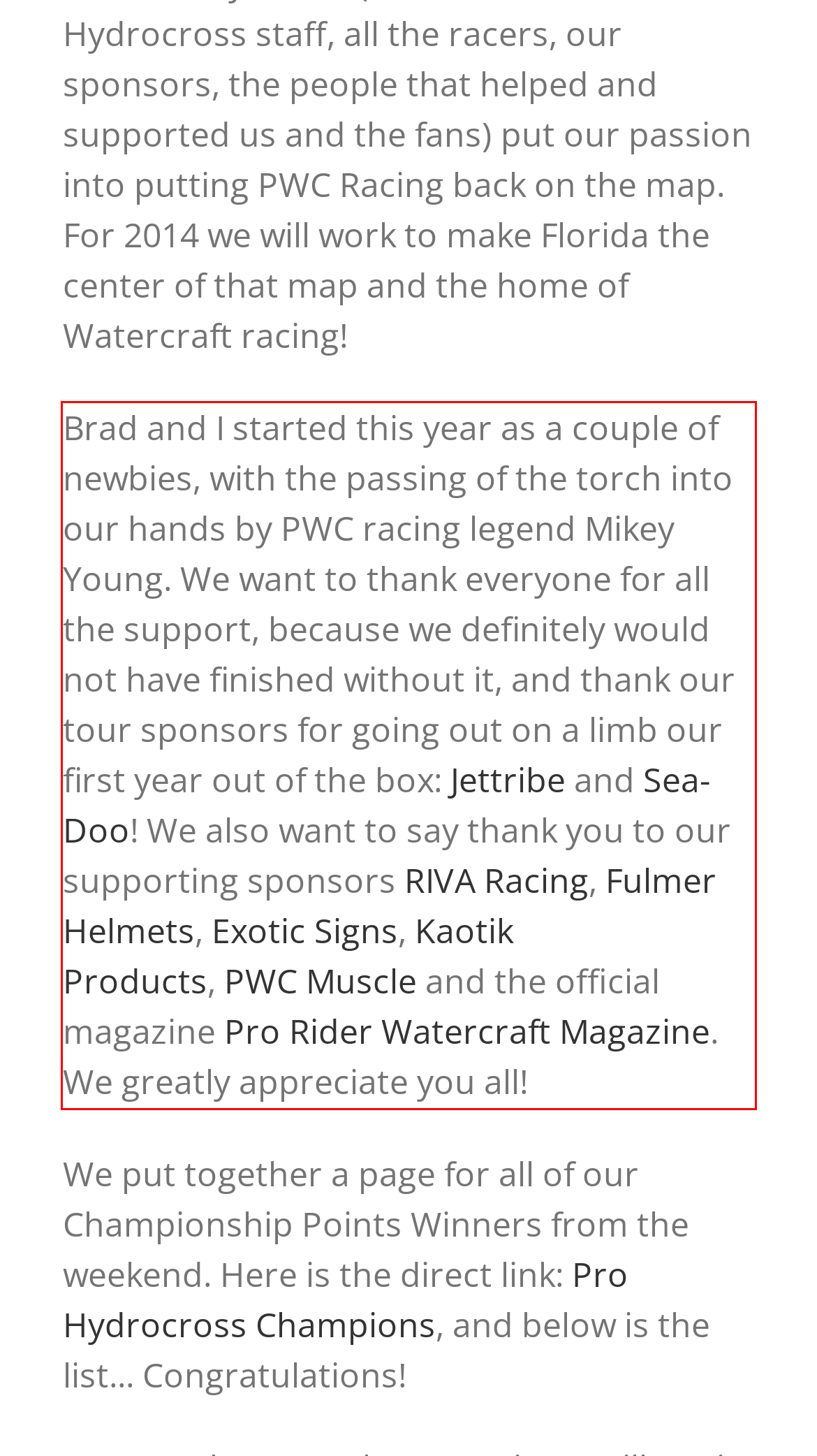With the provided screenshot of a webpage, locate the red bounding box and perform OCR to extract the text content inside it.

Brad and I started this year as a couple of newbies, with the passing of the torch into our hands by PWC racing legend Mikey Young. We want to thank everyone for all the support, because we definitely would not have finished without it, and thank our tour sponsors for going out on a limb our first year out of the box: Jettribe and Sea-Doo! We also want to say thank you to our supporting sponsors RIVA Racing, Fulmer Helmets, Exotic Signs, Kaotik Products, PWC Muscle and the official magazine Pro Rider Watercraft Magazine. We greatly appreciate you all!